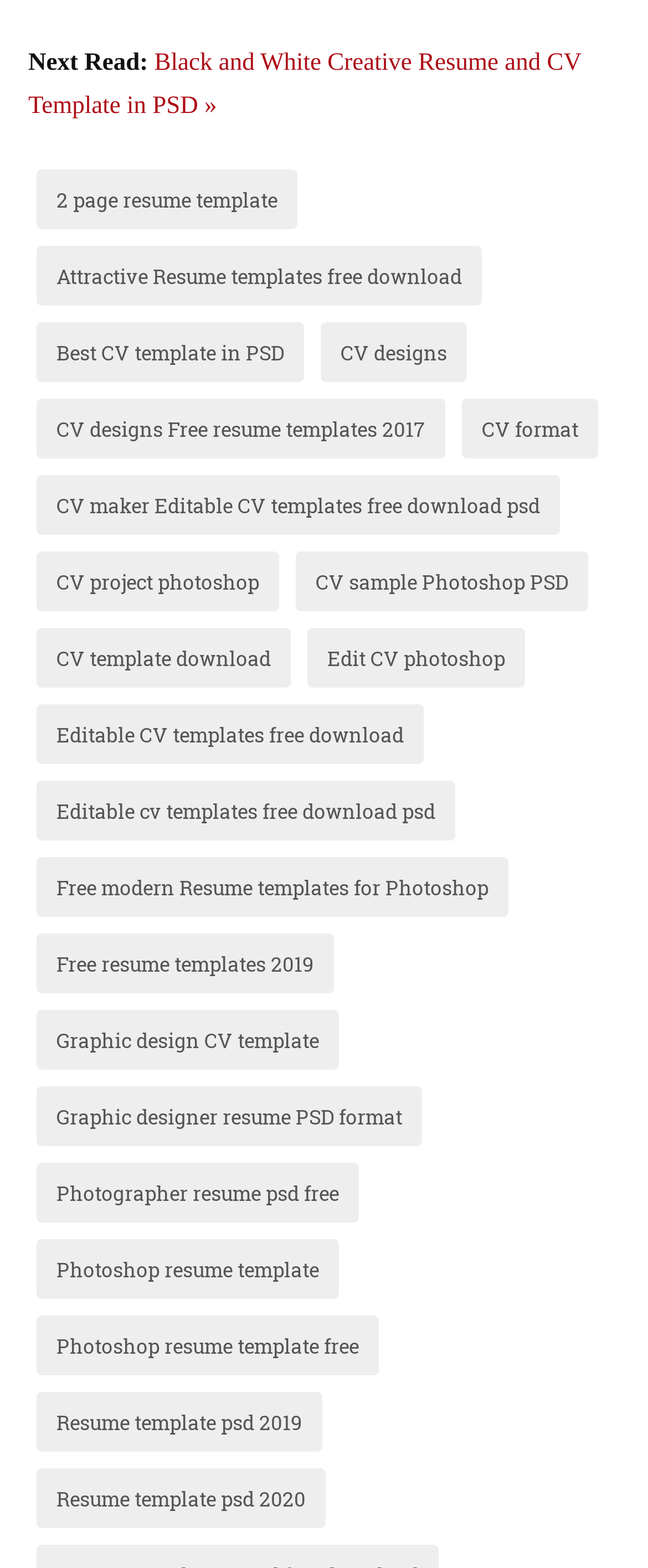Locate the bounding box of the user interface element based on this description: "Edit CV photoshop".

[0.505, 0.411, 0.779, 0.428]